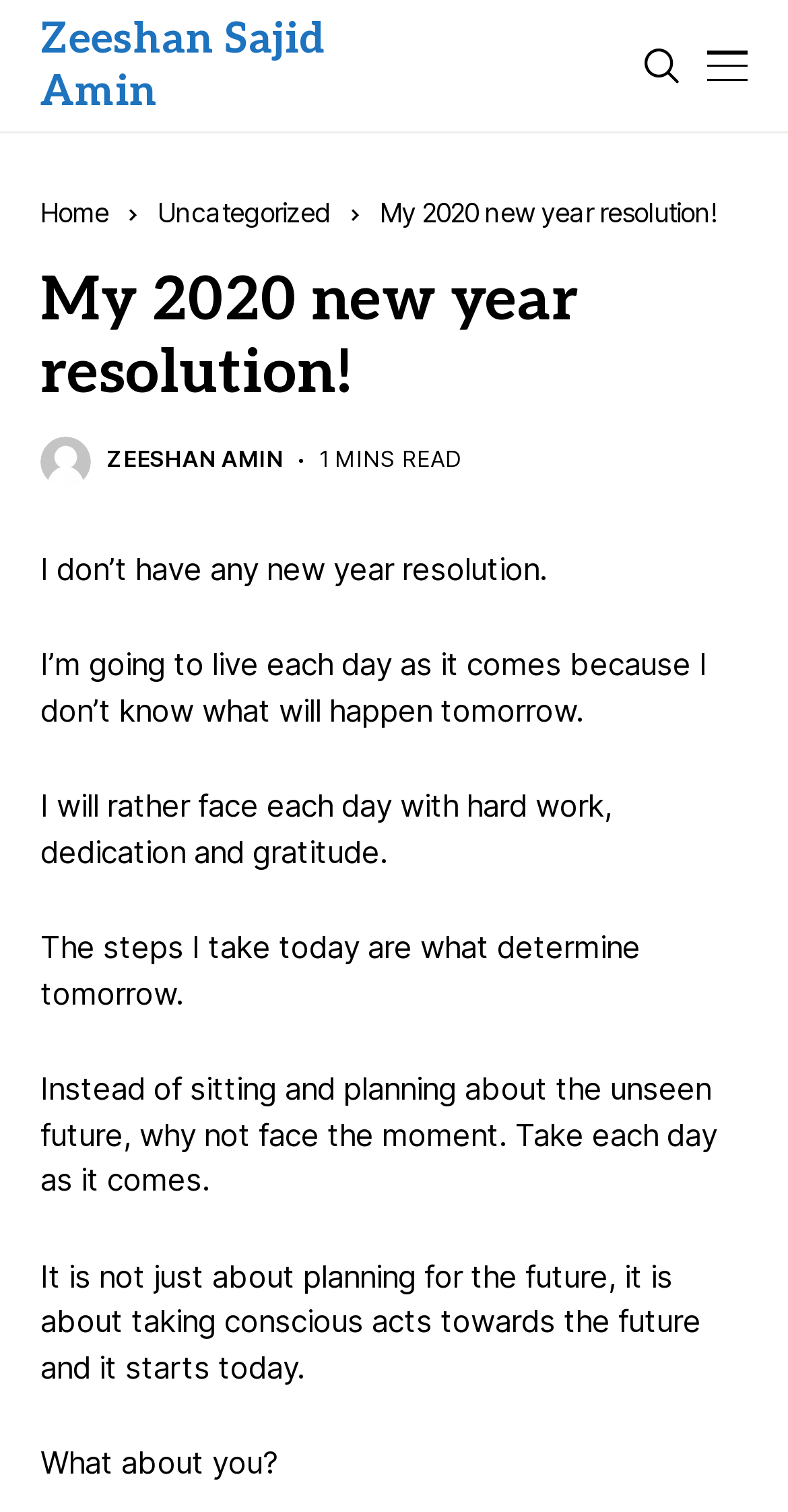Identify the bounding box coordinates for the UI element mentioned here: "Zeeshan Sajid Amin". Provide the coordinates as four float values between 0 and 1, i.e., [left, top, right, bottom].

[0.051, 0.01, 0.5, 0.077]